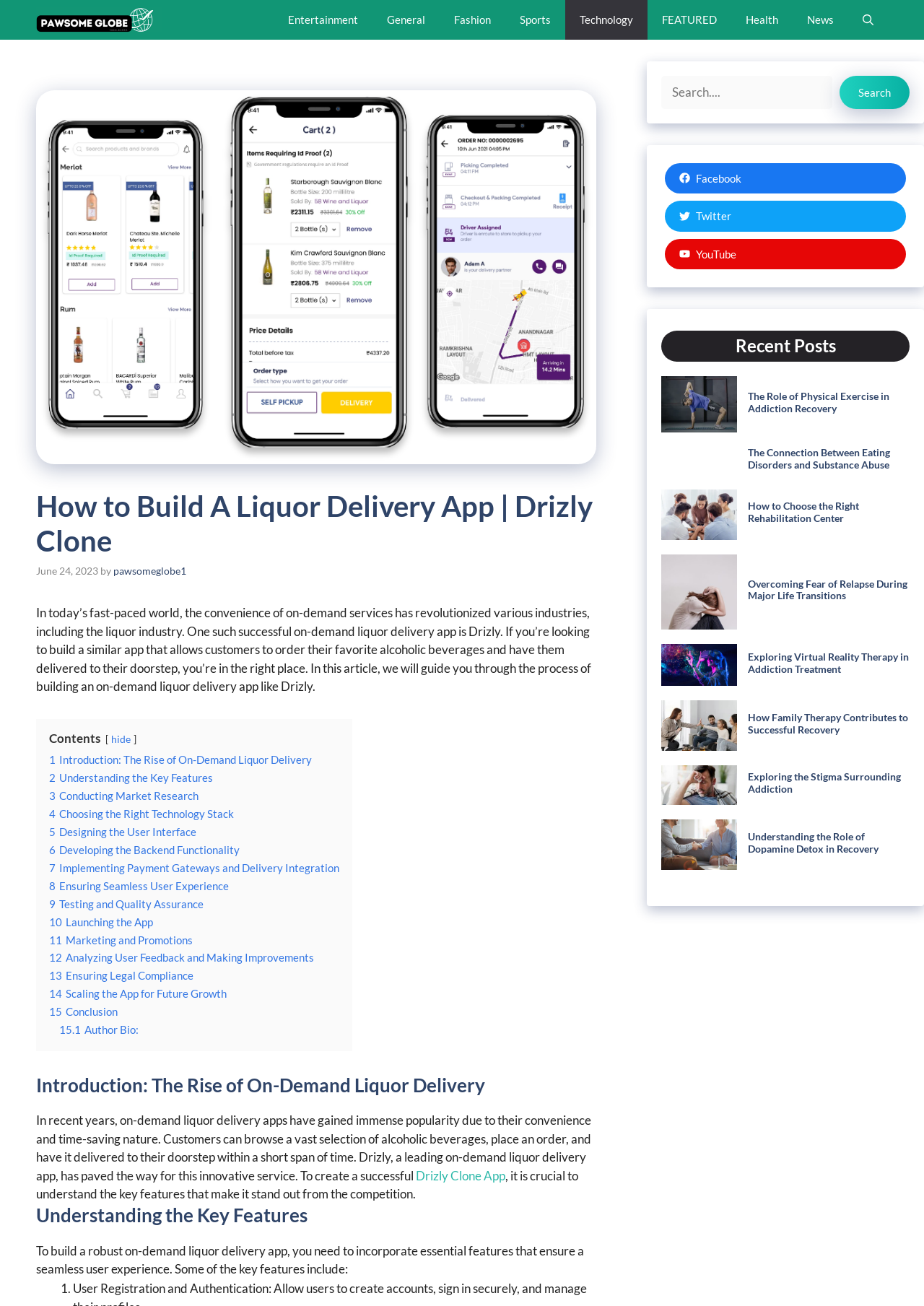Please specify the bounding box coordinates of the clickable region necessary for completing the following instruction: "Read the 'Introduction: The Rise of On-Demand Liquor Delivery' article". The coordinates must consist of four float numbers between 0 and 1, i.e., [left, top, right, bottom].

[0.039, 0.823, 0.645, 0.84]